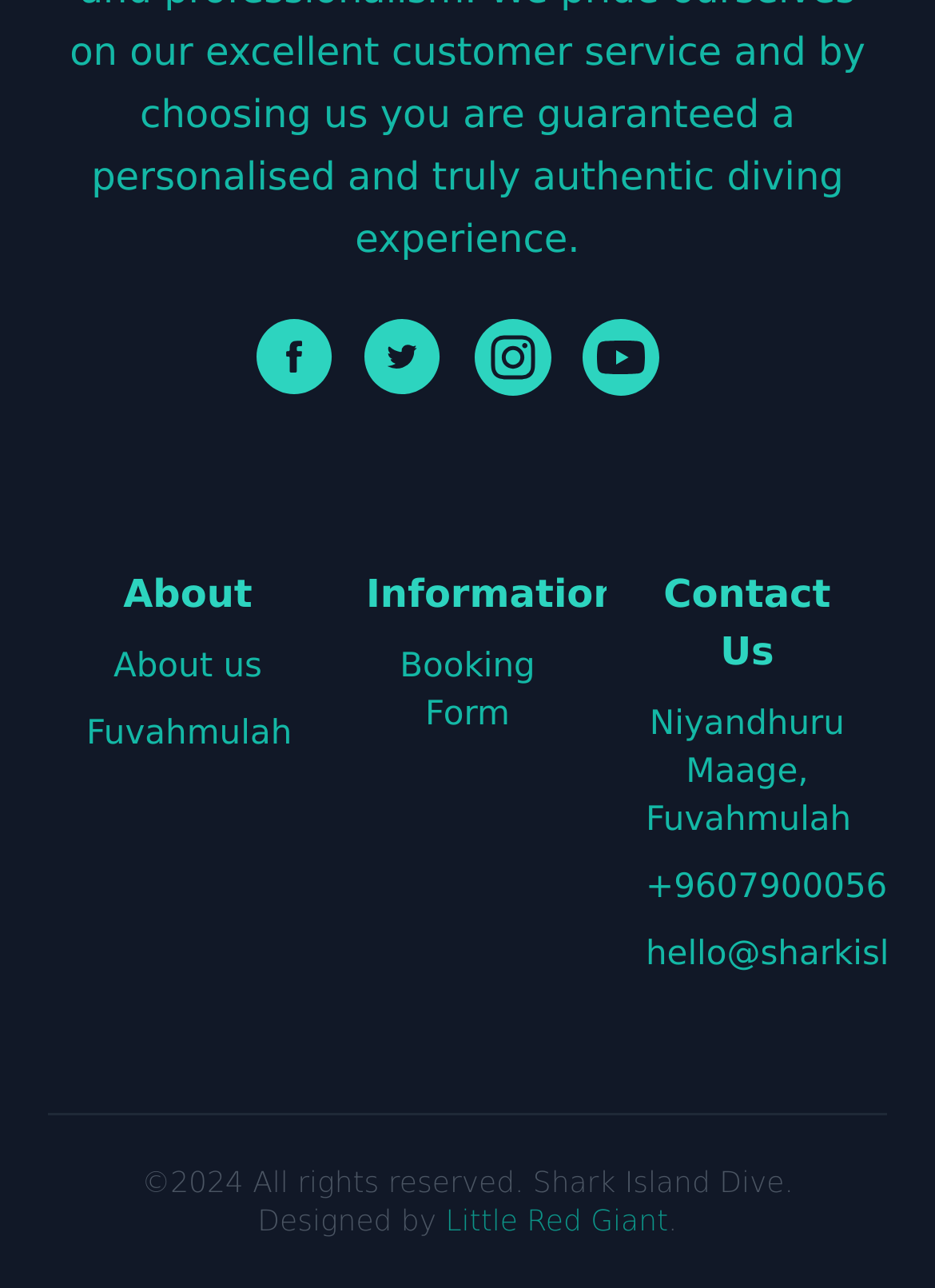What is the contact email of the dive center?
Analyze the screenshot and provide a detailed answer to the question.

The webpage has a link to the contact email 'hello@sharkislanddive.com' under the 'Contact Us' section, which is likely to be the email address of the dive center.